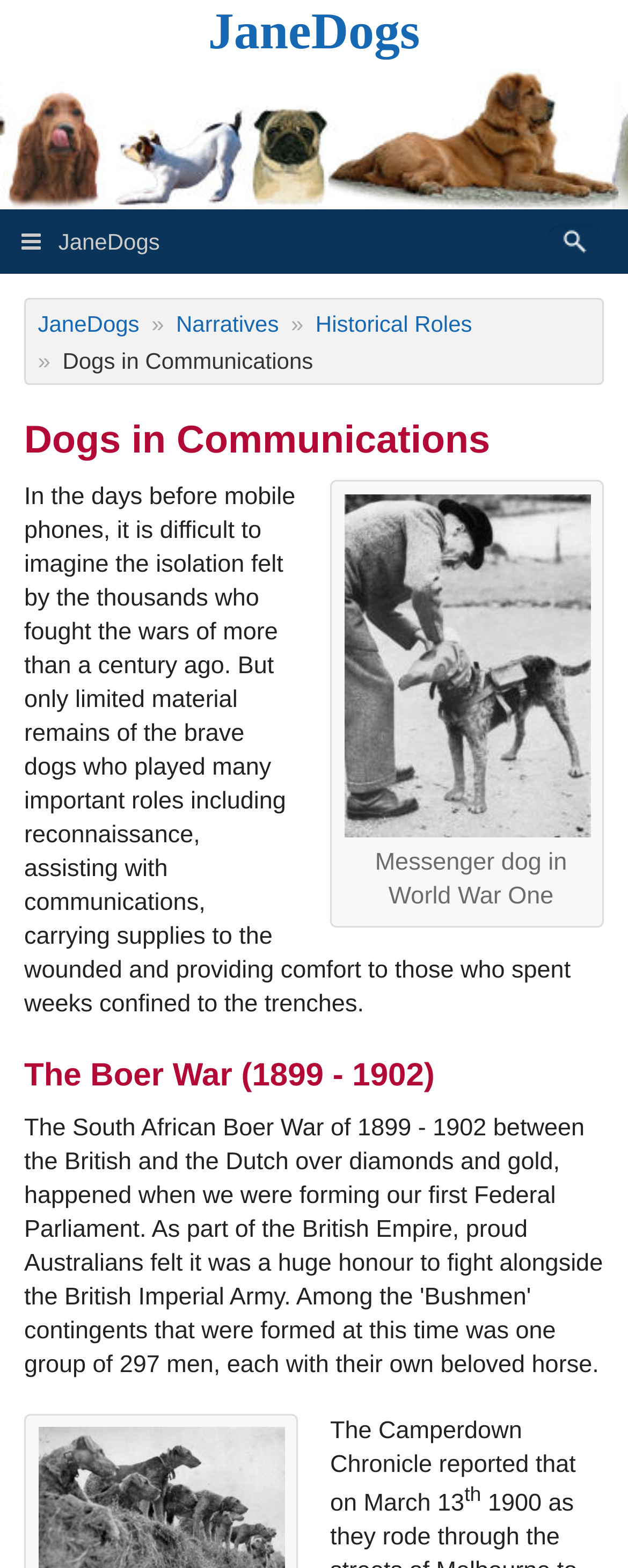Identify the bounding box coordinates of the region I need to click to complete this instruction: "Search for topics in the forum".

None